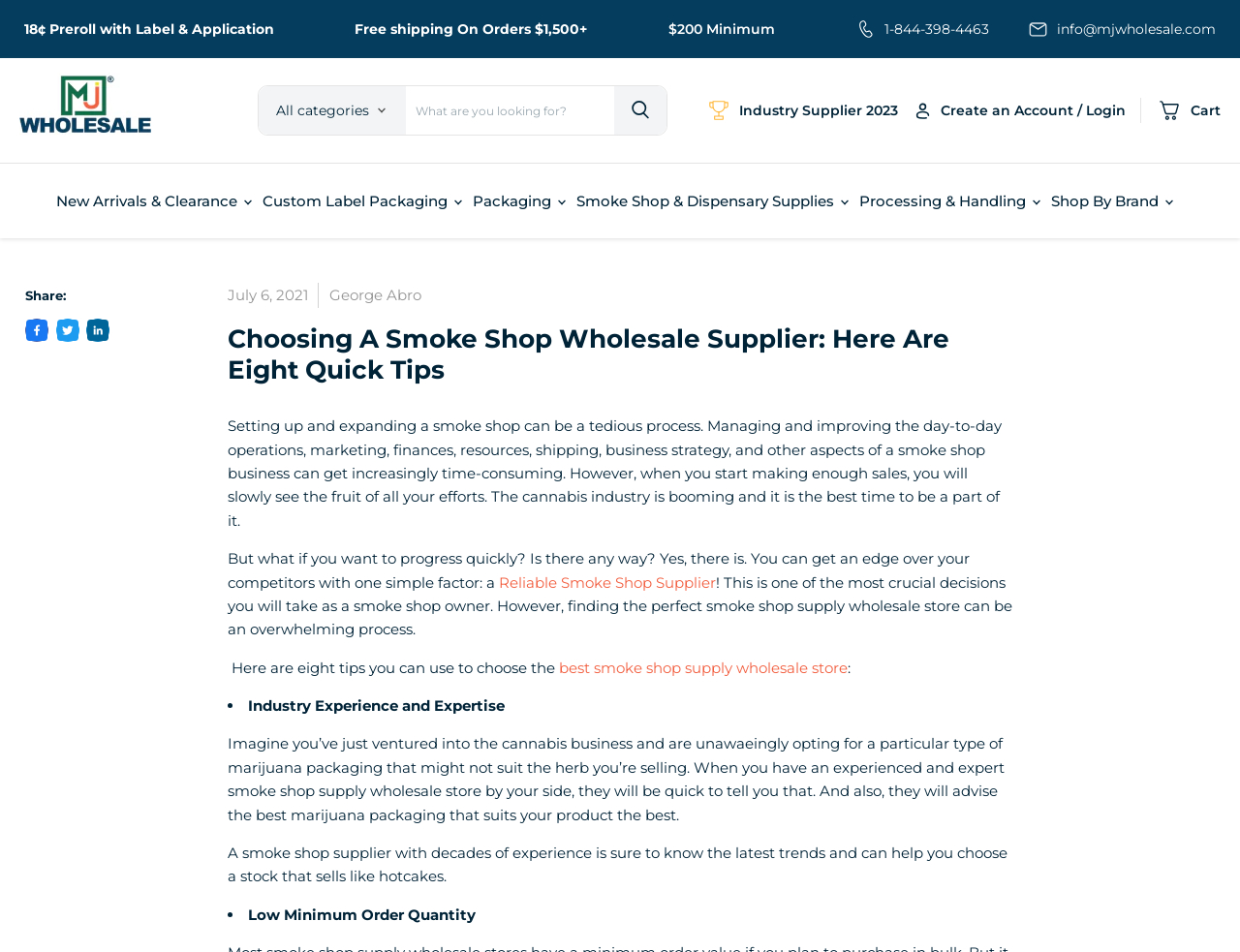From the element description: "Cart View cart", extract the bounding box coordinates of the UI element. The coordinates should be expressed as four float numbers between 0 and 1, in the order [left, top, right, bottom].

[0.932, 0.102, 0.984, 0.13]